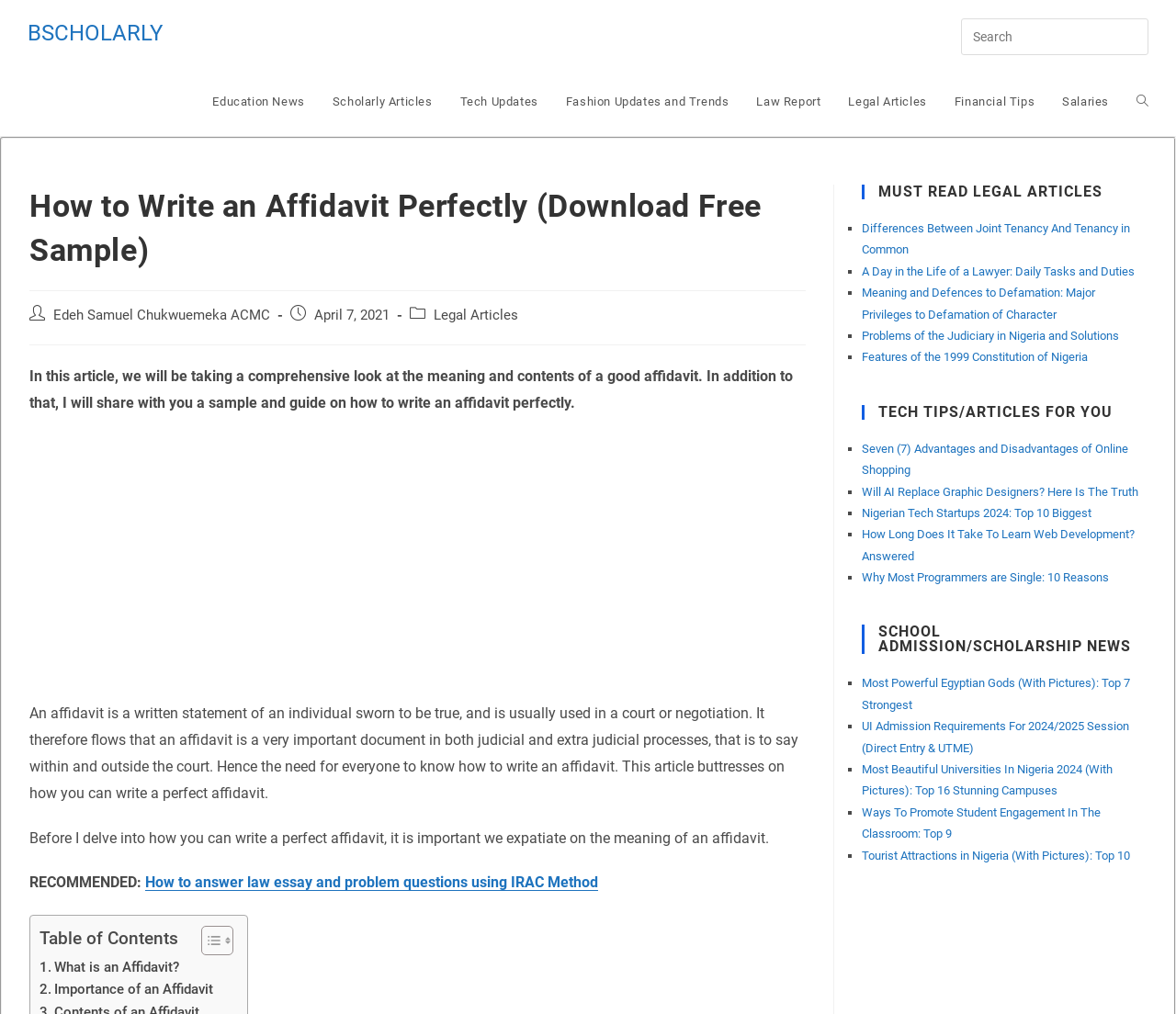Please provide the bounding box coordinates for the element that needs to be clicked to perform the following instruction: "Toggle website search". The coordinates should be given as four float numbers between 0 and 1, i.e., [left, top, right, bottom].

[0.955, 0.067, 0.988, 0.134]